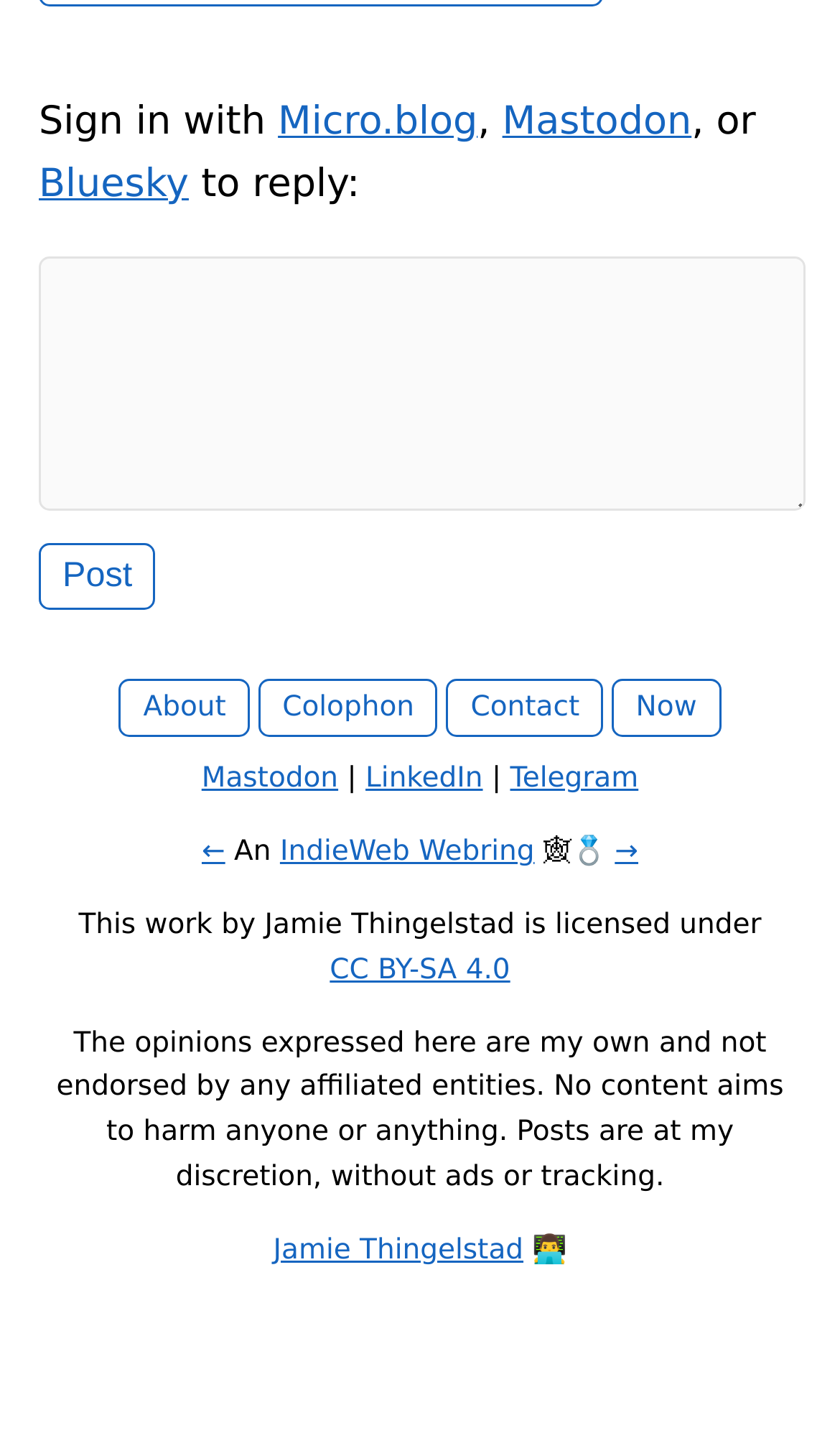Based on the element description, predict the bounding box coordinates (top-left x, top-left y, bottom-right x, bottom-right y) for the UI element in the screenshot: LinkedIn

[0.435, 0.539, 0.575, 0.562]